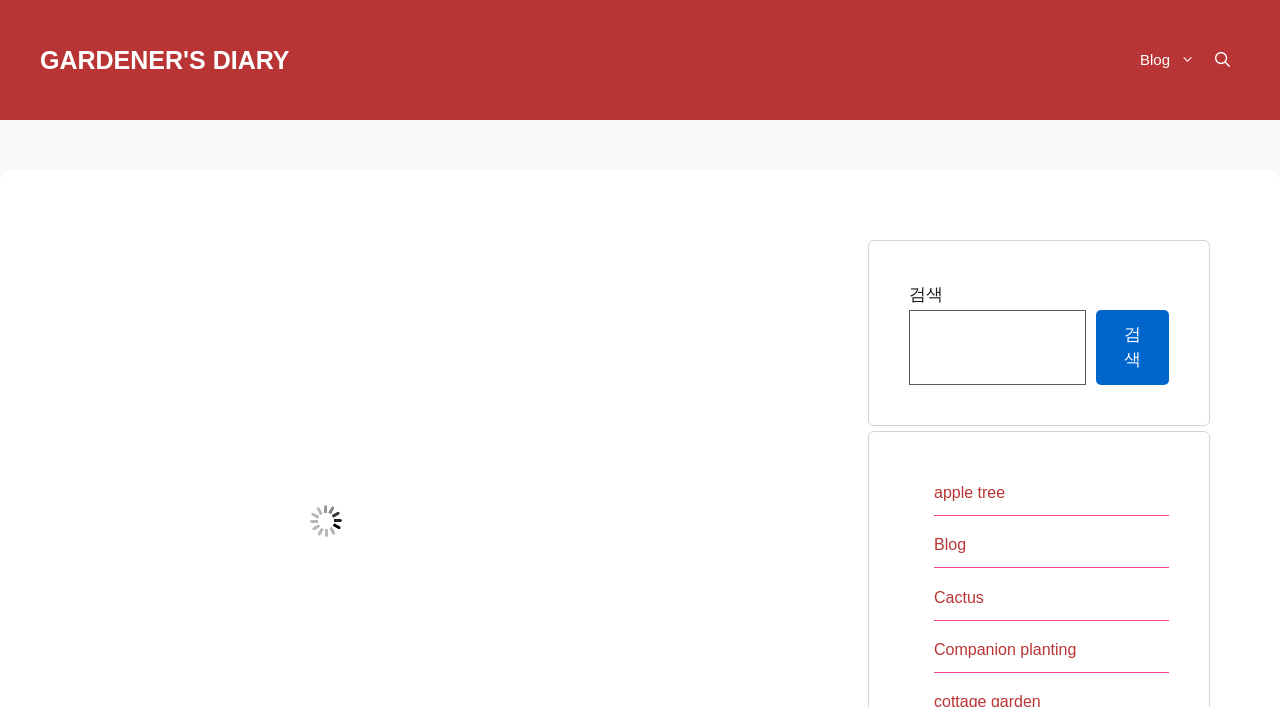Can you provide the bounding box coordinates for the element that should be clicked to implement the instruction: "Open search"?

[0.941, 0.028, 0.969, 0.141]